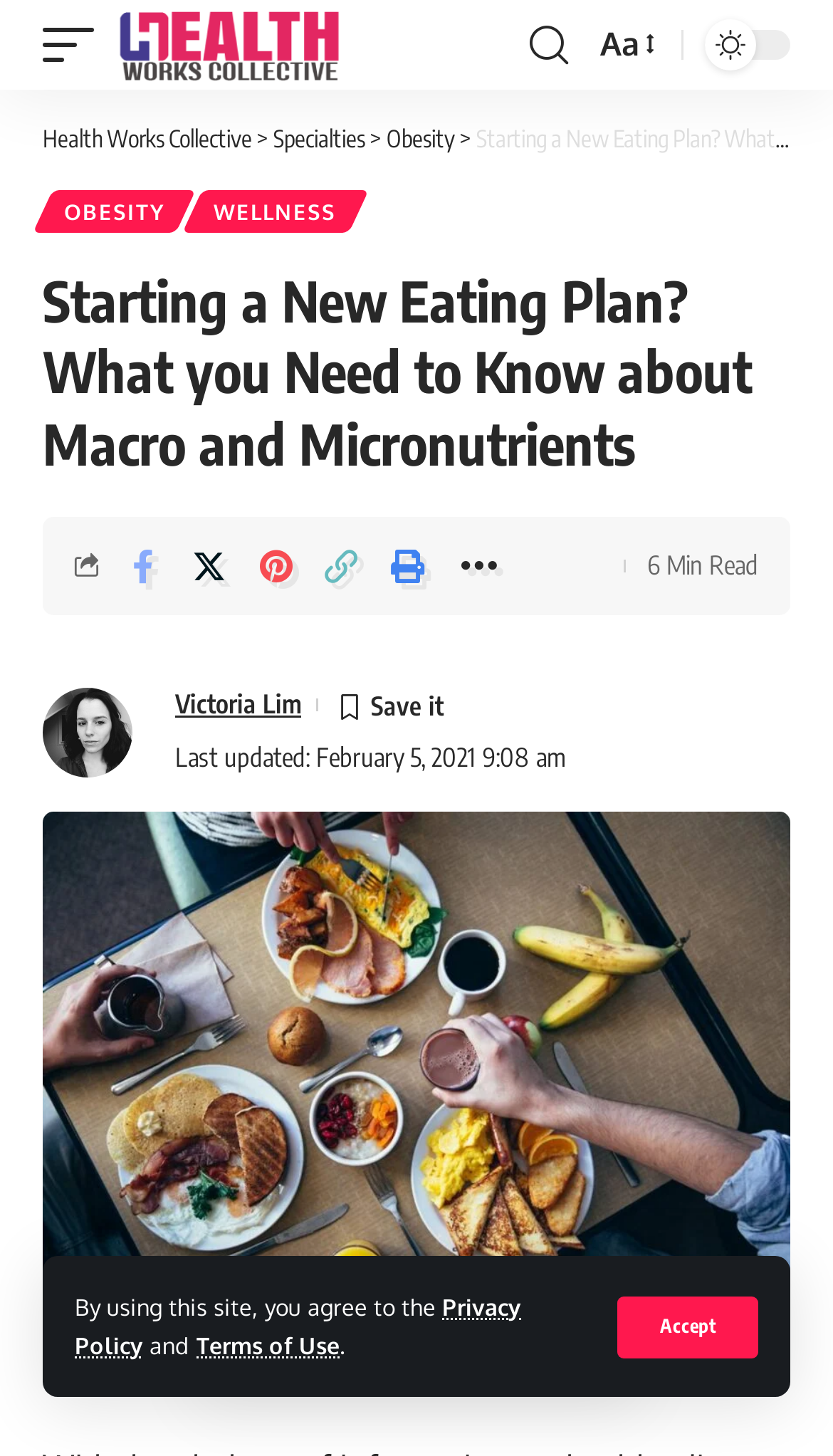How many social media sharing options are available?
Utilize the information in the image to give a detailed answer to the question.

I counted the number of social media sharing options by looking at the section below the article, where I saw links to share on Facebook, Twitter, Pinterest, and Copy Link, as well as a 'More' option.